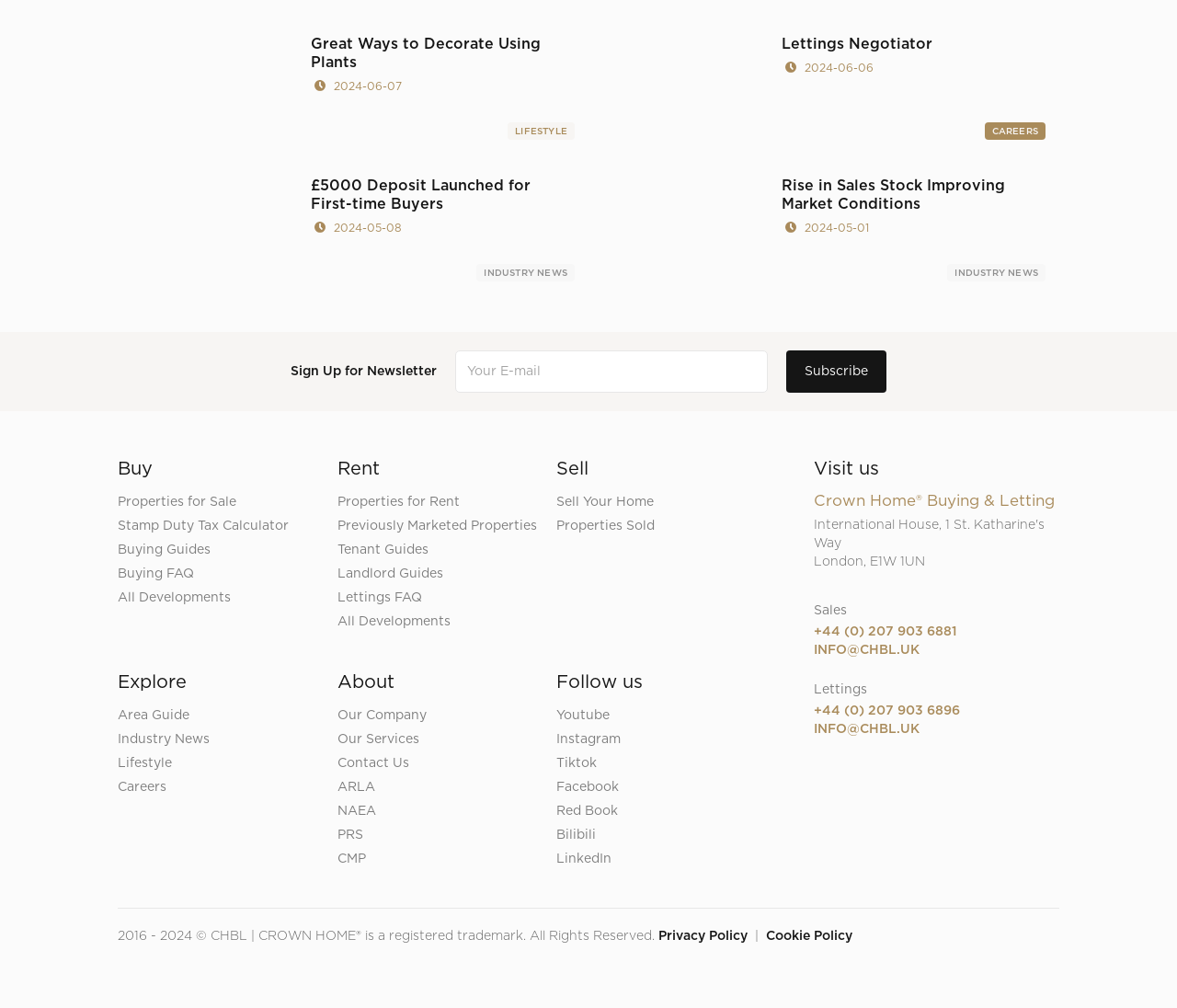Specify the bounding box coordinates of the area that needs to be clicked to achieve the following instruction: "Search for properties for sale".

[0.1, 0.487, 0.201, 0.51]